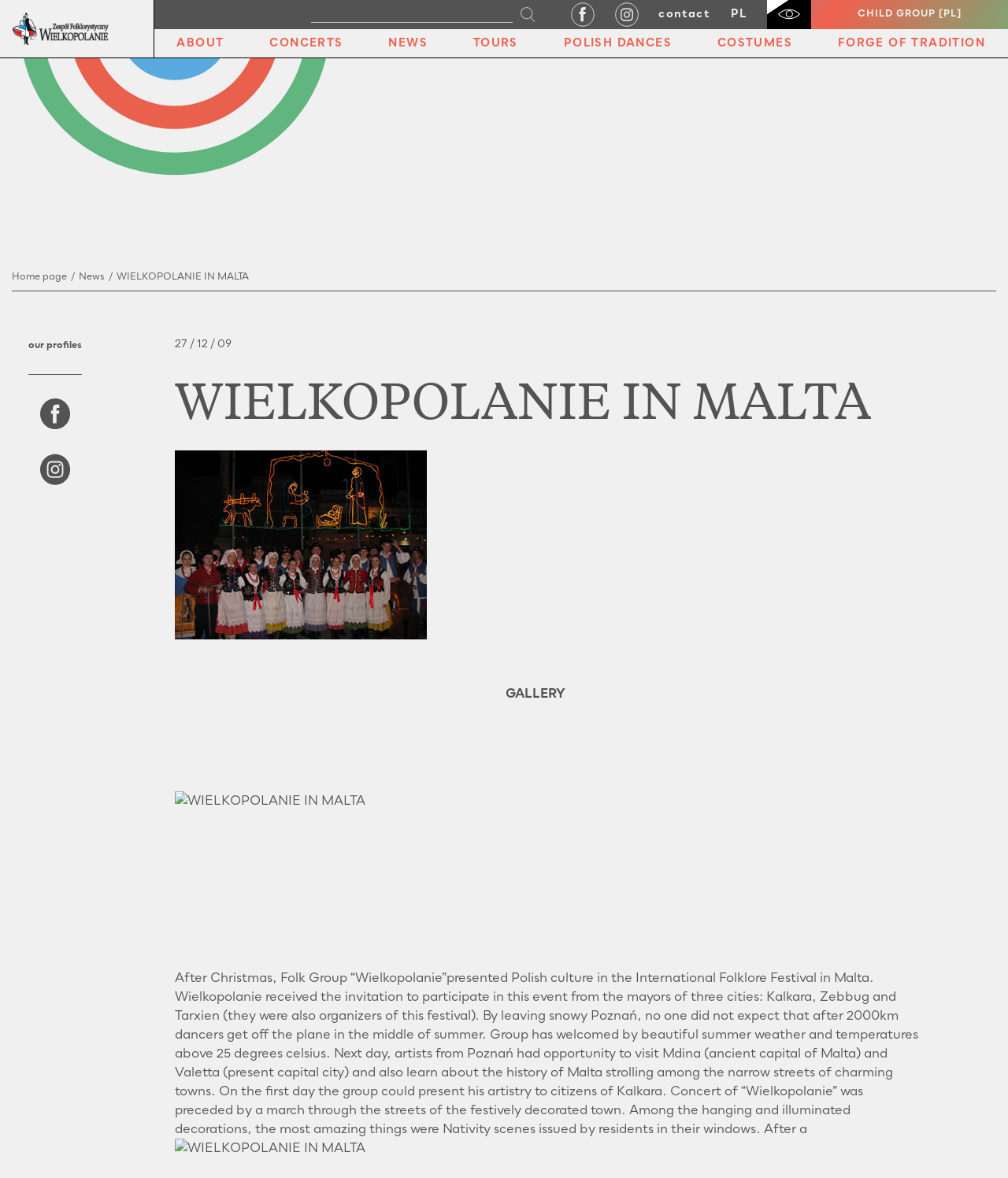Please provide a comprehensive response to the question based on the details in the image: What is the name of the capital city of Malta?

The answer can be found in the text 'Next day, artists from Poznań had opportunity to visit Mdina (ancient capital of Malta) and Valetta (present capital city)...' which mentions Valetta as the present capital city of Malta.